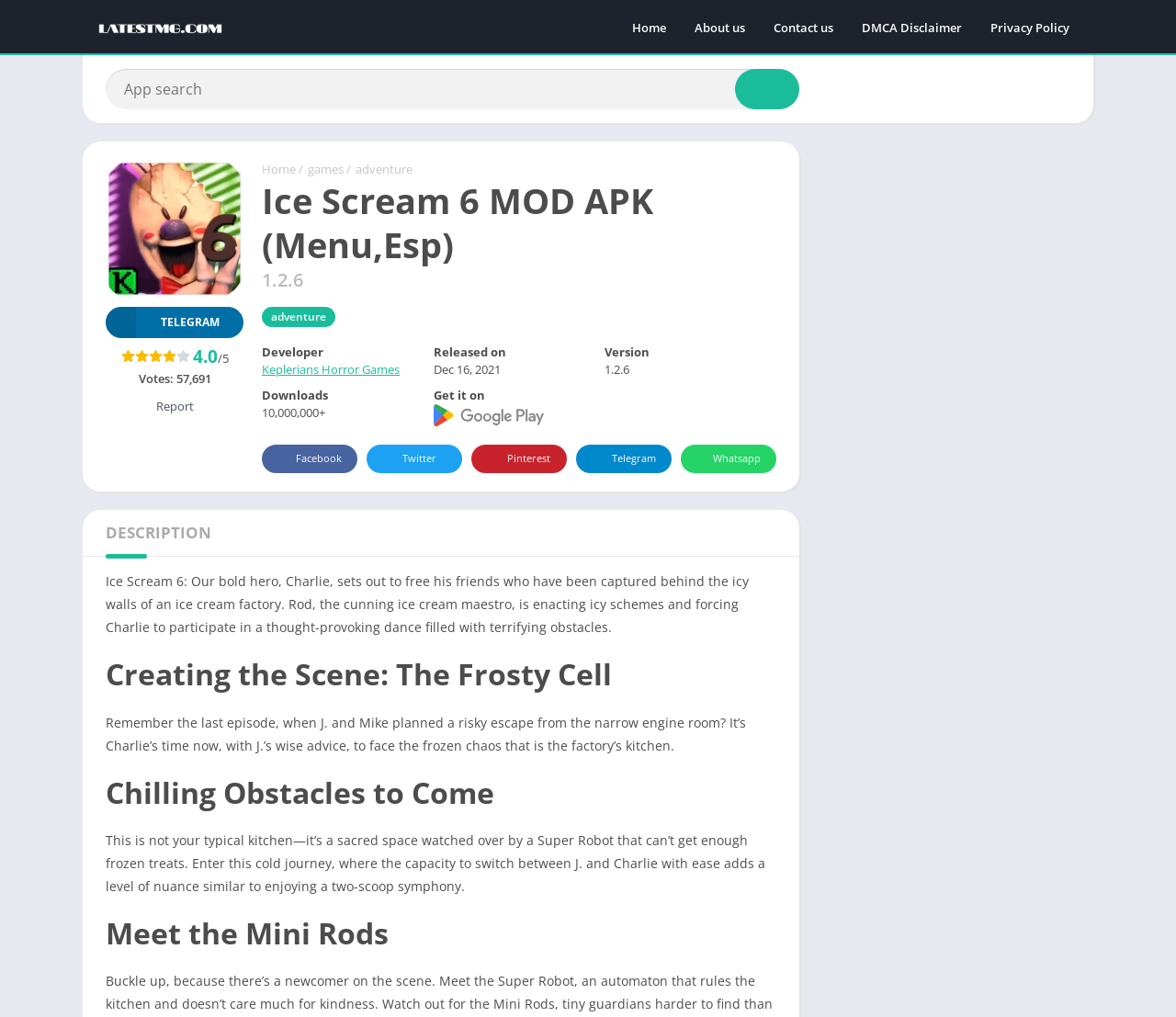Please determine the bounding box coordinates for the element that should be clicked to follow these instructions: "Click the YouTube link".

None